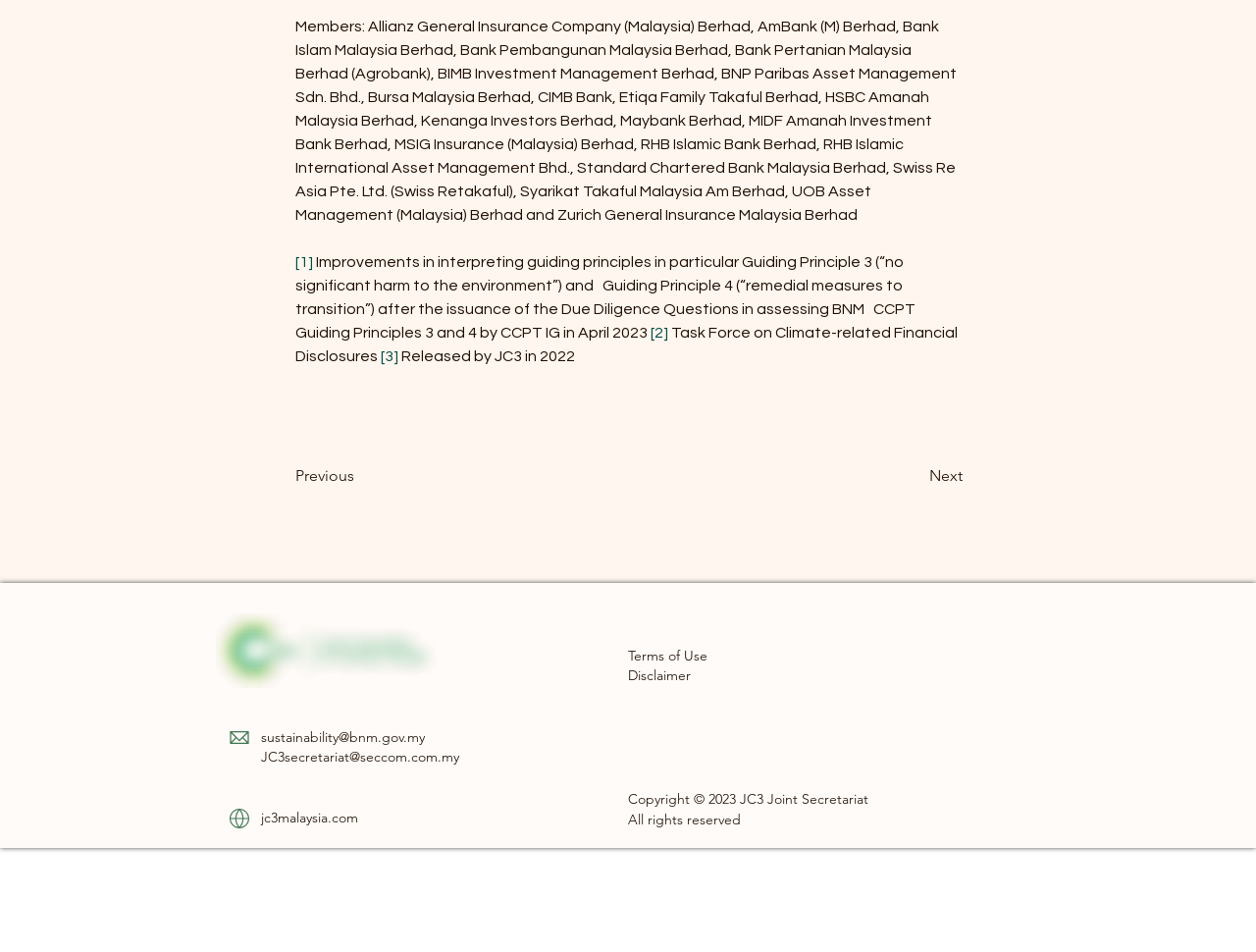Using the details from the image, please elaborate on the following question: What is the contact email for sustainability-related queries?

The webpage provides a contact email, sustainability@bnm.gov.my, which is likely used for sending queries or feedback related to sustainability.